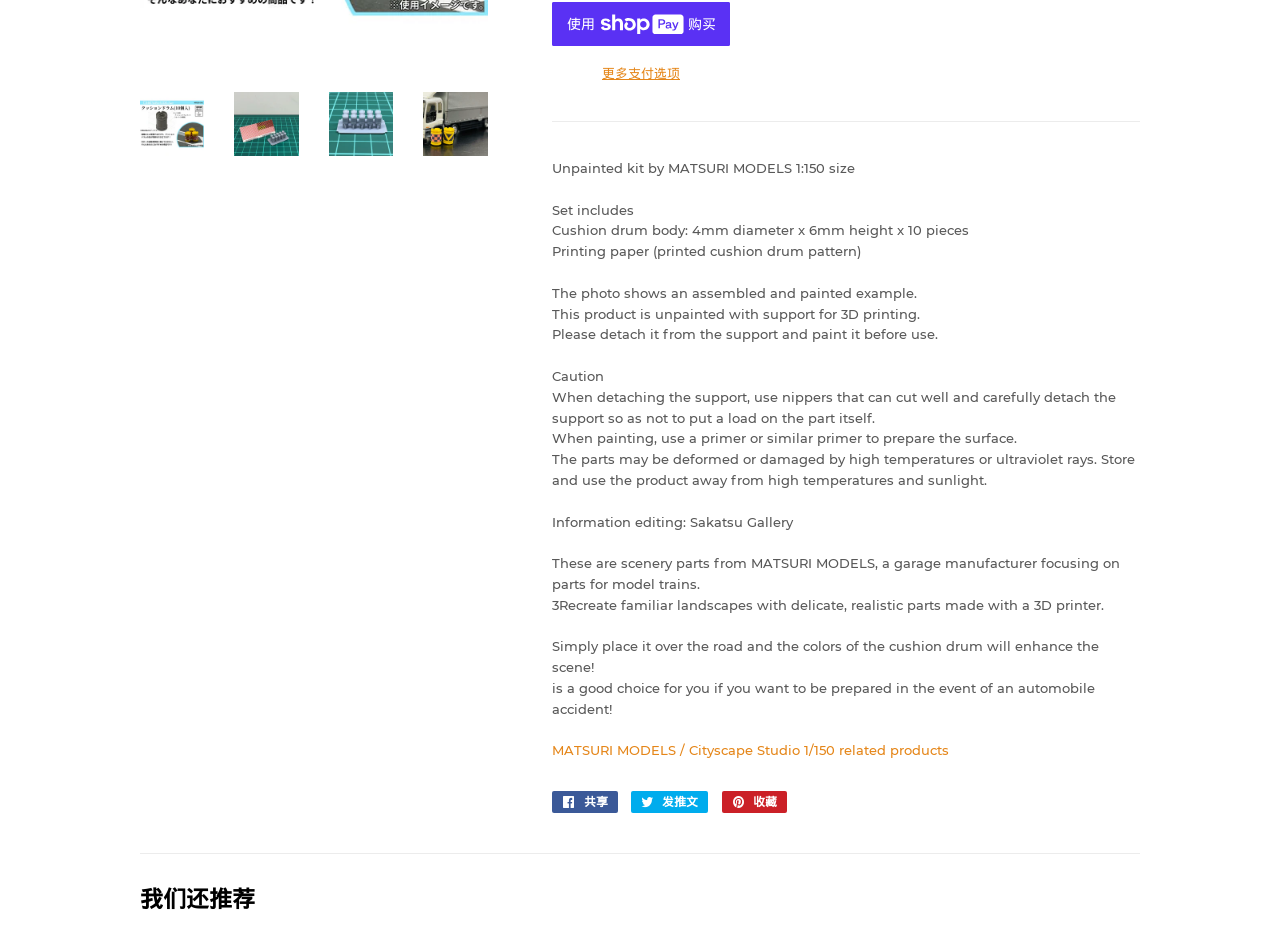Identify the bounding box of the UI element that matches this description: "Plastic and Acrylic materials".

[0.486, 0.029, 0.791, 0.075]